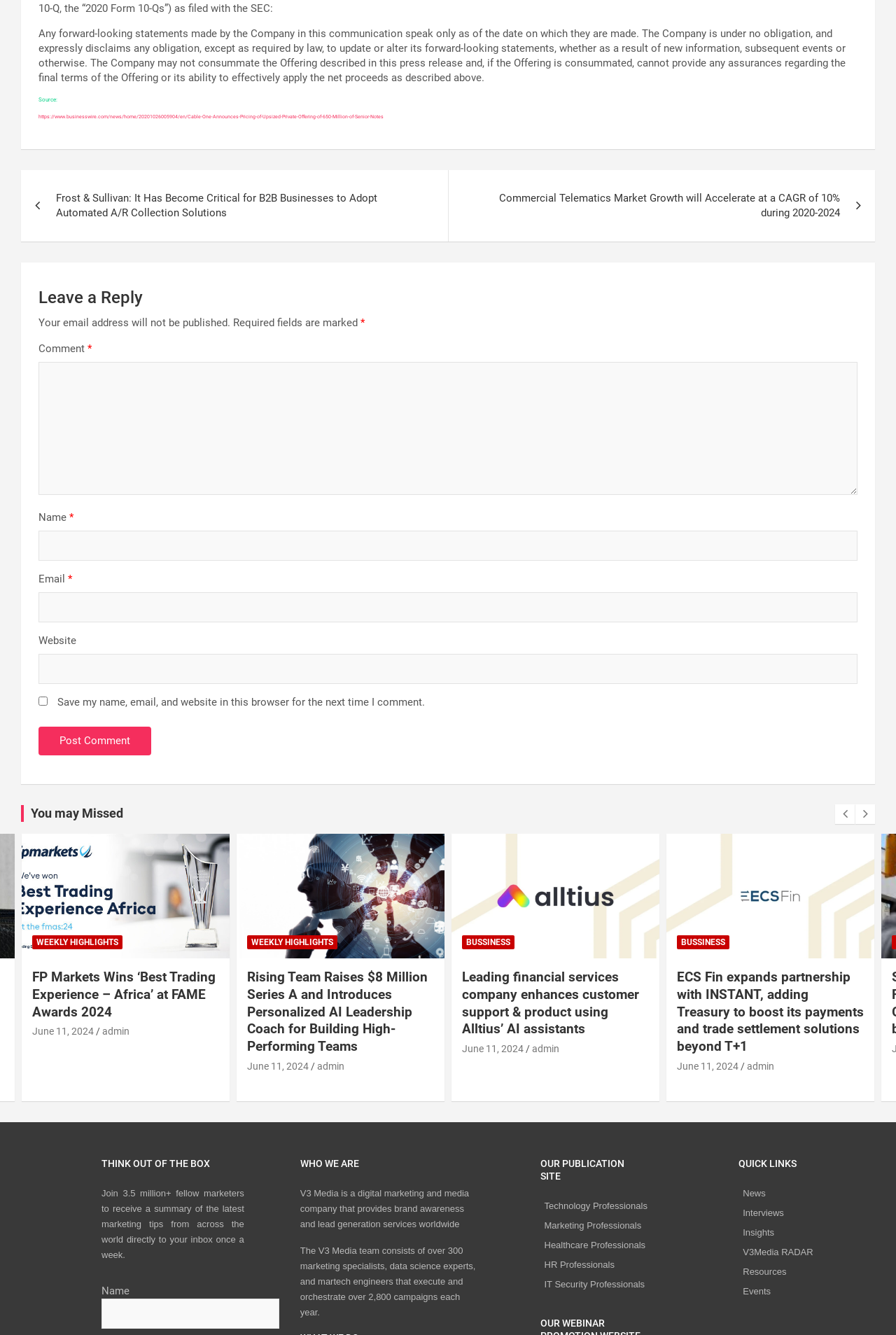Provide the bounding box coordinates for the UI element that is described by this text: "parent_node: 法宝类别 aria-label="Menu Toggle"". The coordinates should be in the form of four float numbers between 0 and 1: [left, top, right, bottom].

None